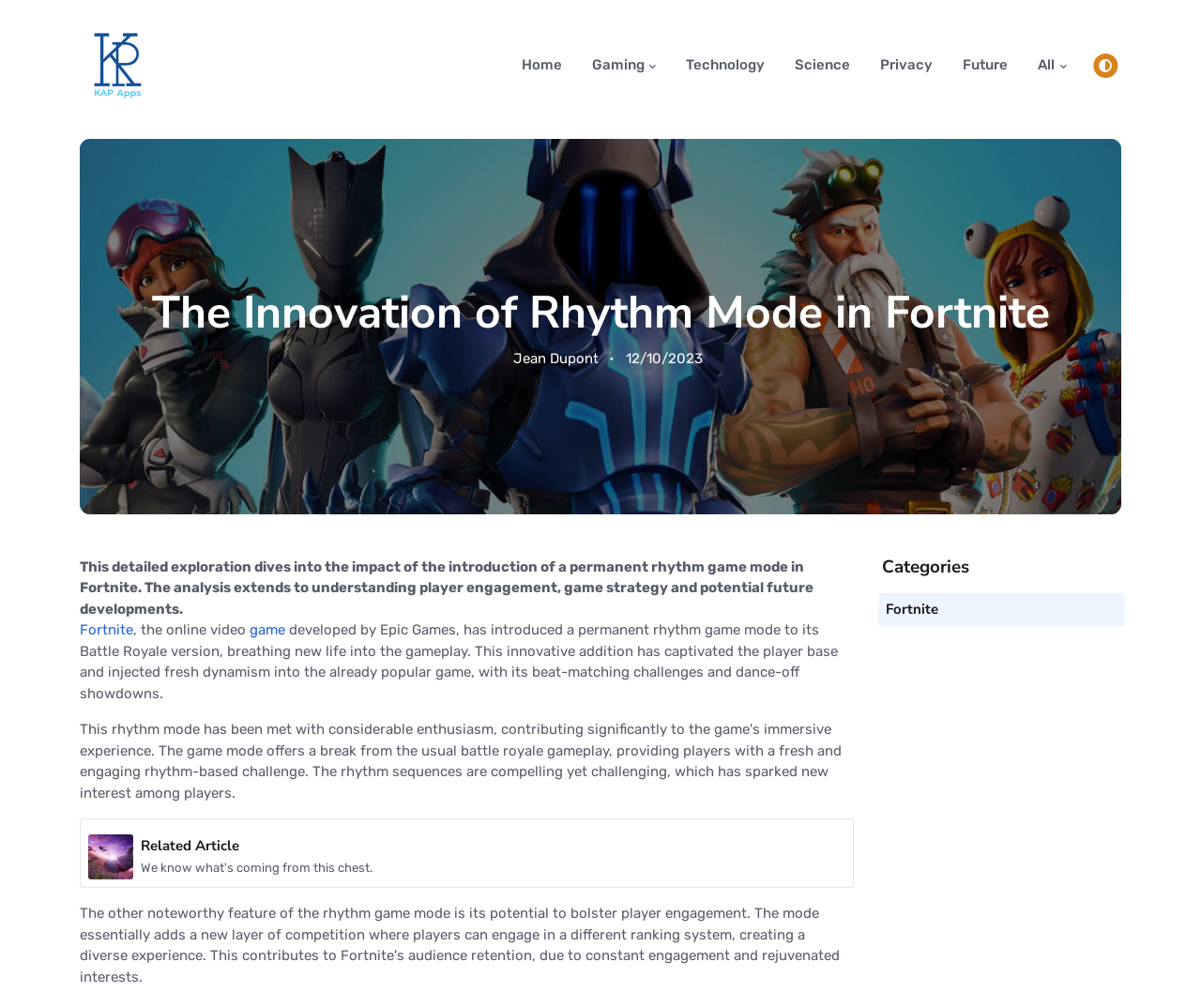What is the name of the game discussed in the article?
Answer with a single word or short phrase according to what you see in the image.

Fortnite